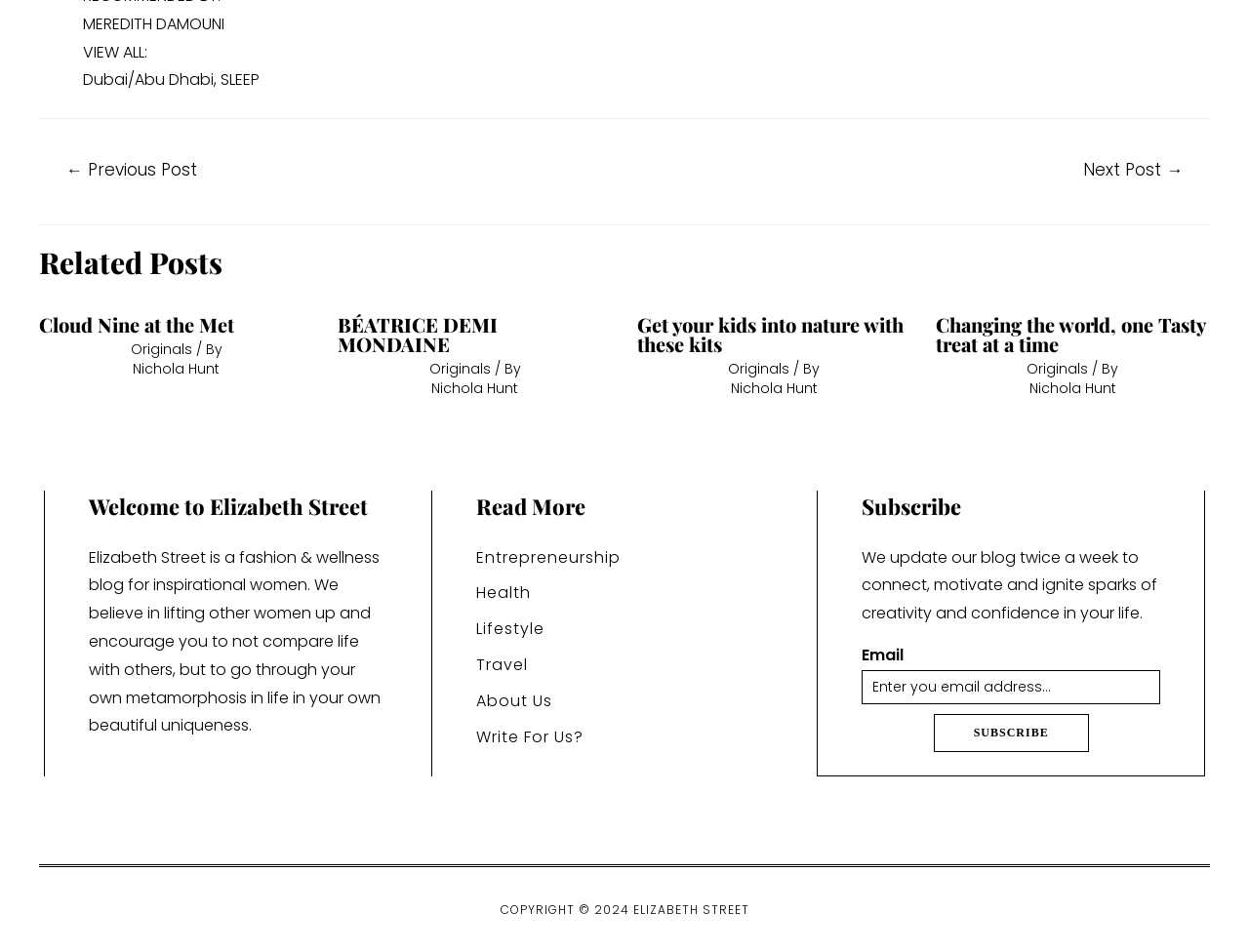Determine the bounding box coordinates for the HTML element mentioned in the following description: "Originals". The coordinates should be a list of four floats ranging from 0 to 1, represented as [left, top, right, bottom].

[0.344, 0.377, 0.393, 0.397]